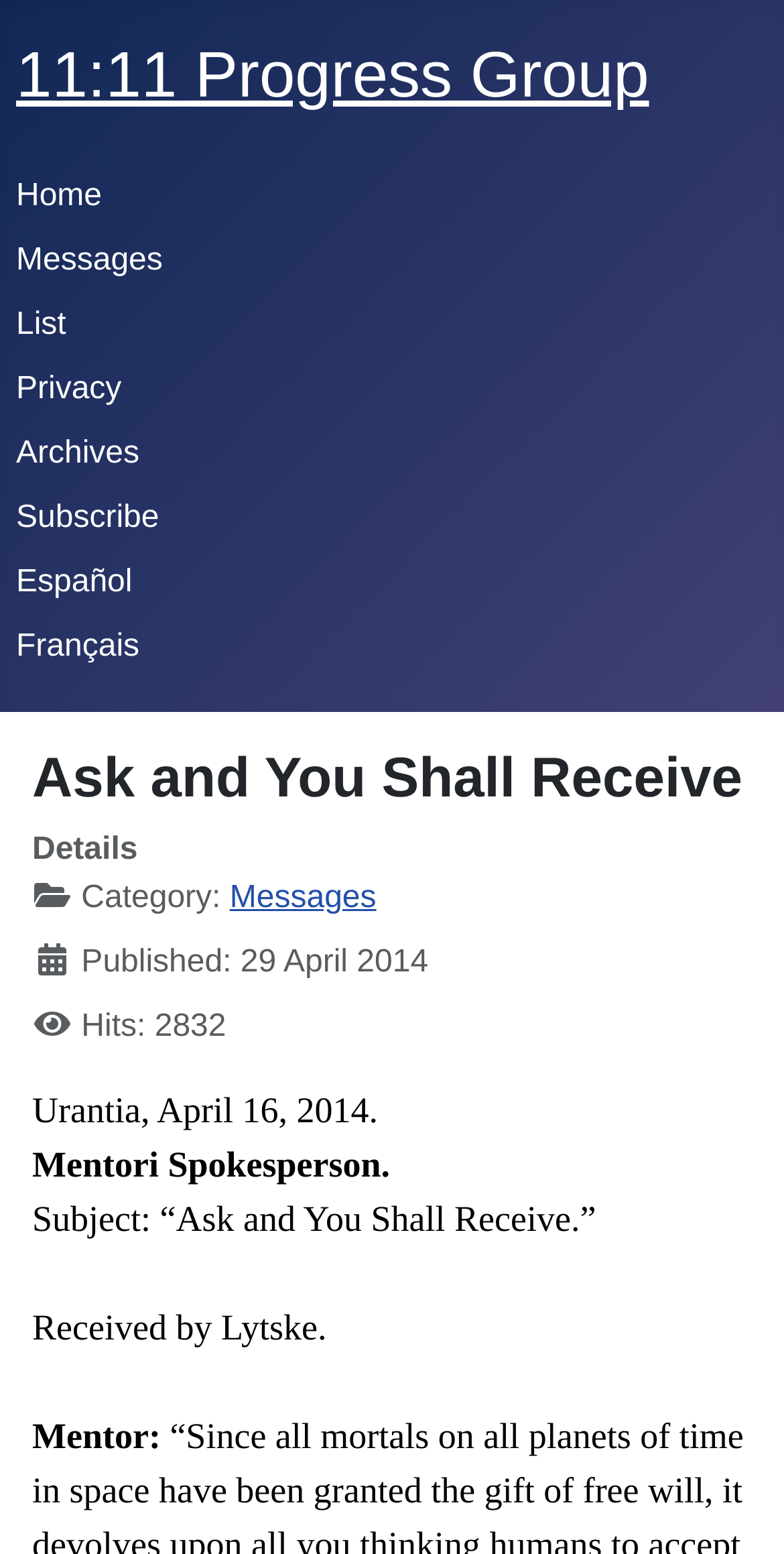Describe in detail what you see on the webpage.

This webpage is titled "Ask and You Shall Receive" and appears to be a spiritual or inspirational message platform. At the top left corner, there is a navigation menu with 9 links: "11:11 Progress Group", "Home", "Messages", "List", "Privacy", "Archives", "Subscribe", "Español", and "Français". 

Below the navigation menu, there is a heading with the same title as the webpage, "Ask and You Shall Receive". Underneath the heading, there is a description list with three sections. The first section has a term "Details" and is empty. The second section has a term "Category:" with a link to "Messages". The third section has a published date "29 April 2014". 

Following the description list, there are several paragraphs of text. The first paragraph mentions "Urantia, April 16, 2014" and "Mentori Spokesperson". The second paragraph has a subject title "“Ask and You Shall Receive.”" The third paragraph mentions "Received by Lytske". The last paragraph starts with "Mentor:". 

The overall content of the webpage appears to be a spiritual message or article, with a focus on promoting spiritual progress, as indicated by the meta description.